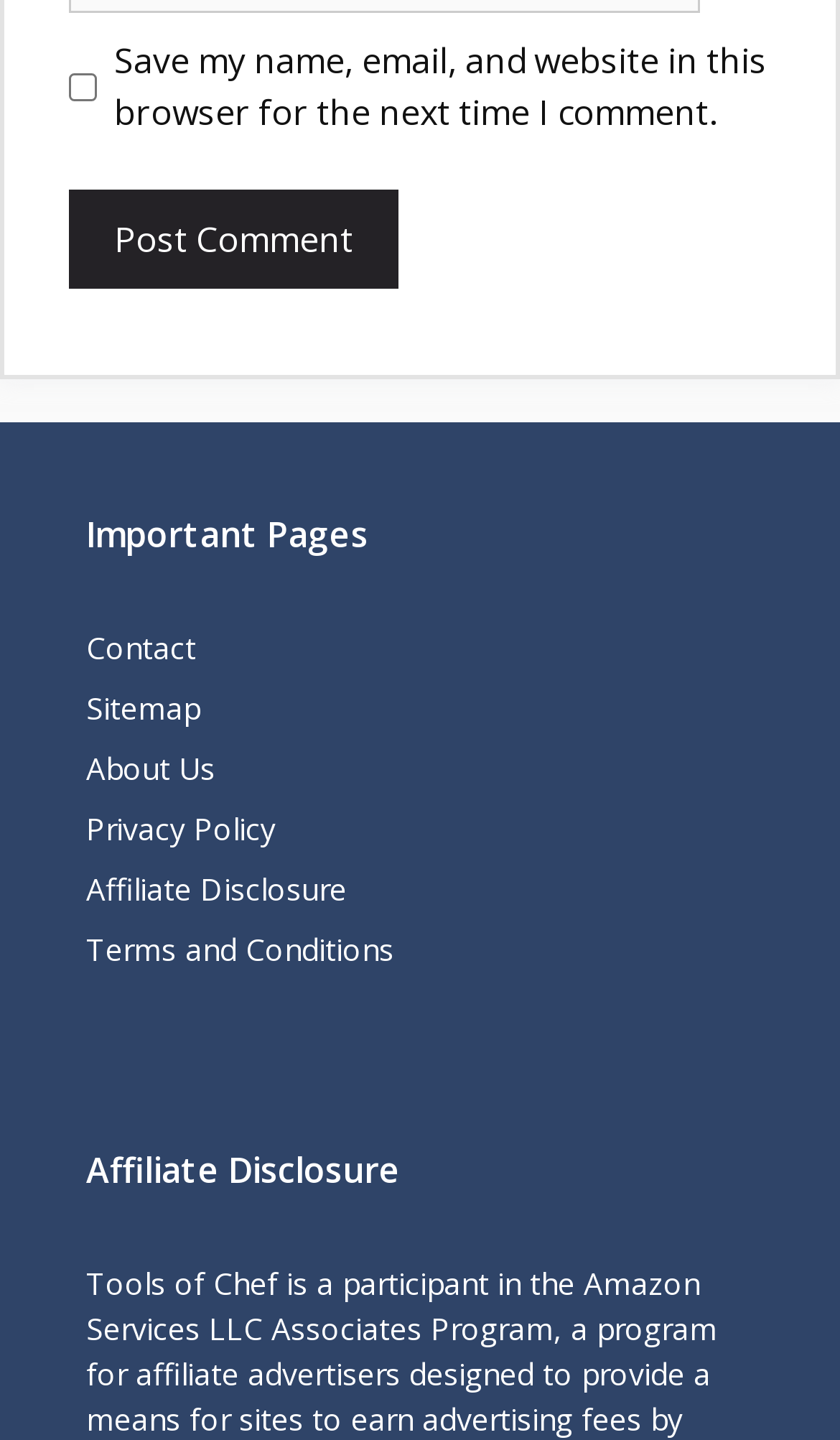Identify the bounding box coordinates for the UI element described as: "Affiliate Disclosure".

[0.103, 0.603, 0.413, 0.632]